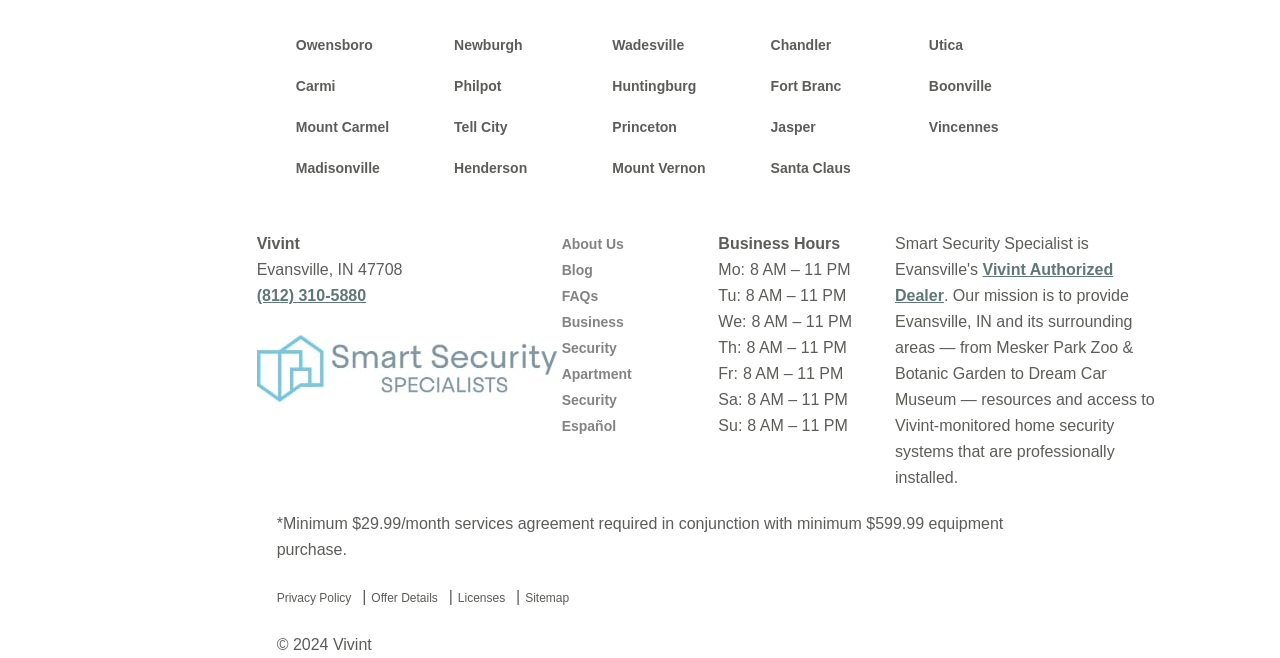Find the bounding box coordinates of the area that needs to be clicked in order to achieve the following instruction: "View the Privacy Policy". The coordinates should be specified as four float numbers between 0 and 1, i.e., [left, top, right, bottom].

[0.216, 0.899, 0.274, 0.92]